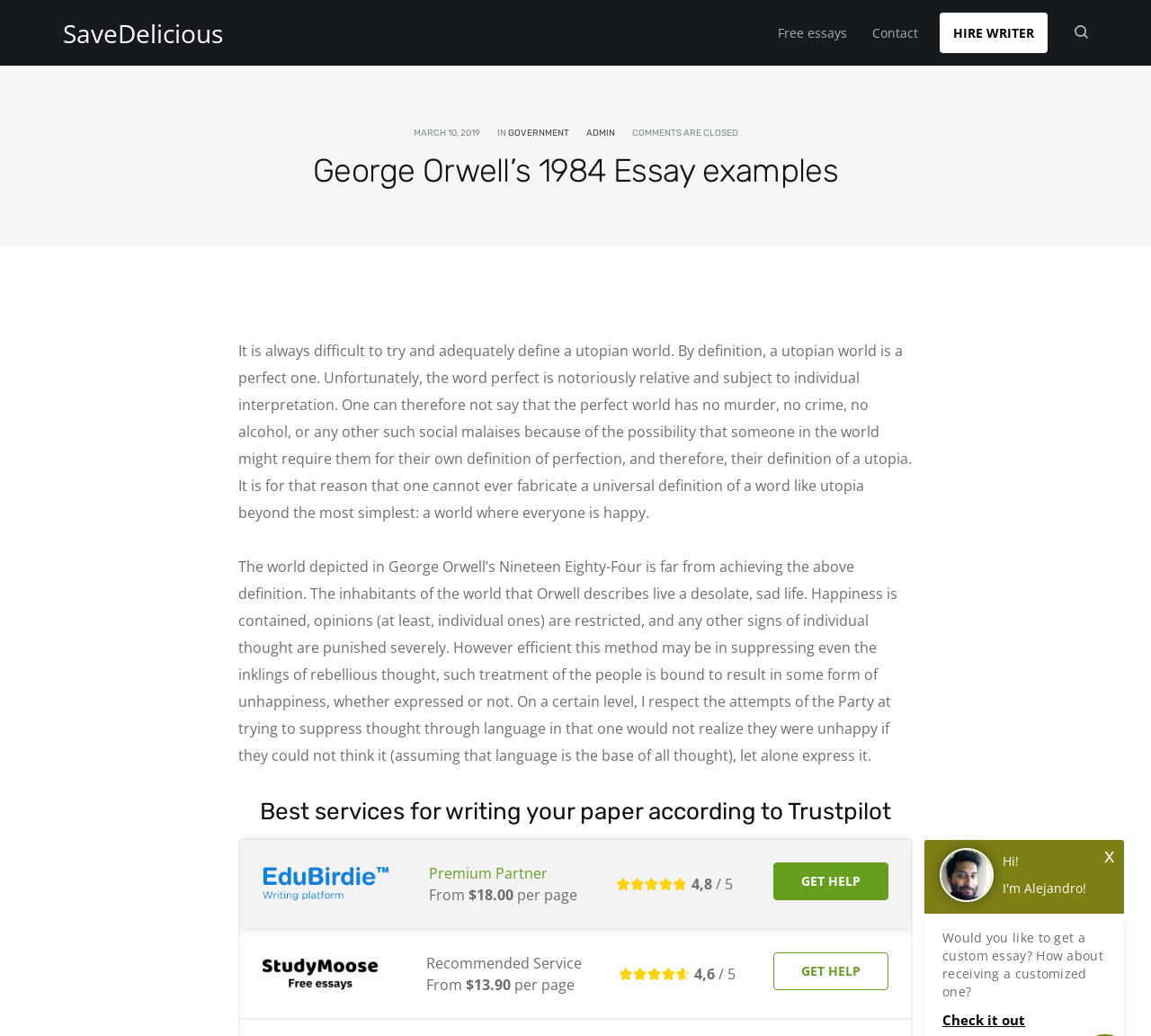Generate a thorough explanation of the webpage's elements.

This webpage is about George Orwell's 1984 essay examples. At the top, there is a header section with links to "SaveDelicious", "Free essays", "Contact", "HIRE WRITER", and an icon. Below the header, there is a layout table with a date "MARCH 10, 2019" and links to "GOVERNMENT" and "ADMIN". 

To the right of the date, there is a notice that "COMMENTS ARE CLOSED". The main title "George Orwell’s 1984 Essay examples" is centered on the page. Below the title, there is a long paragraph discussing the concept of a utopian world and how it is difficult to define. 

The next paragraph describes the world depicted in George Orwell's Nineteen Eighty-Four, where the inhabitants live a desolate and sad life. 

Further down, there is a section titled "Best services for writing your paper according to Trustpilot". This section contains two services, each with an image, a rating, and a price per page. There are also "GET HELP" links for each service. 

At the bottom of the page, there is an image, a greeting "Hi!", and a message asking if the user would like to get a custom essay. There is also a "Check it out" link.